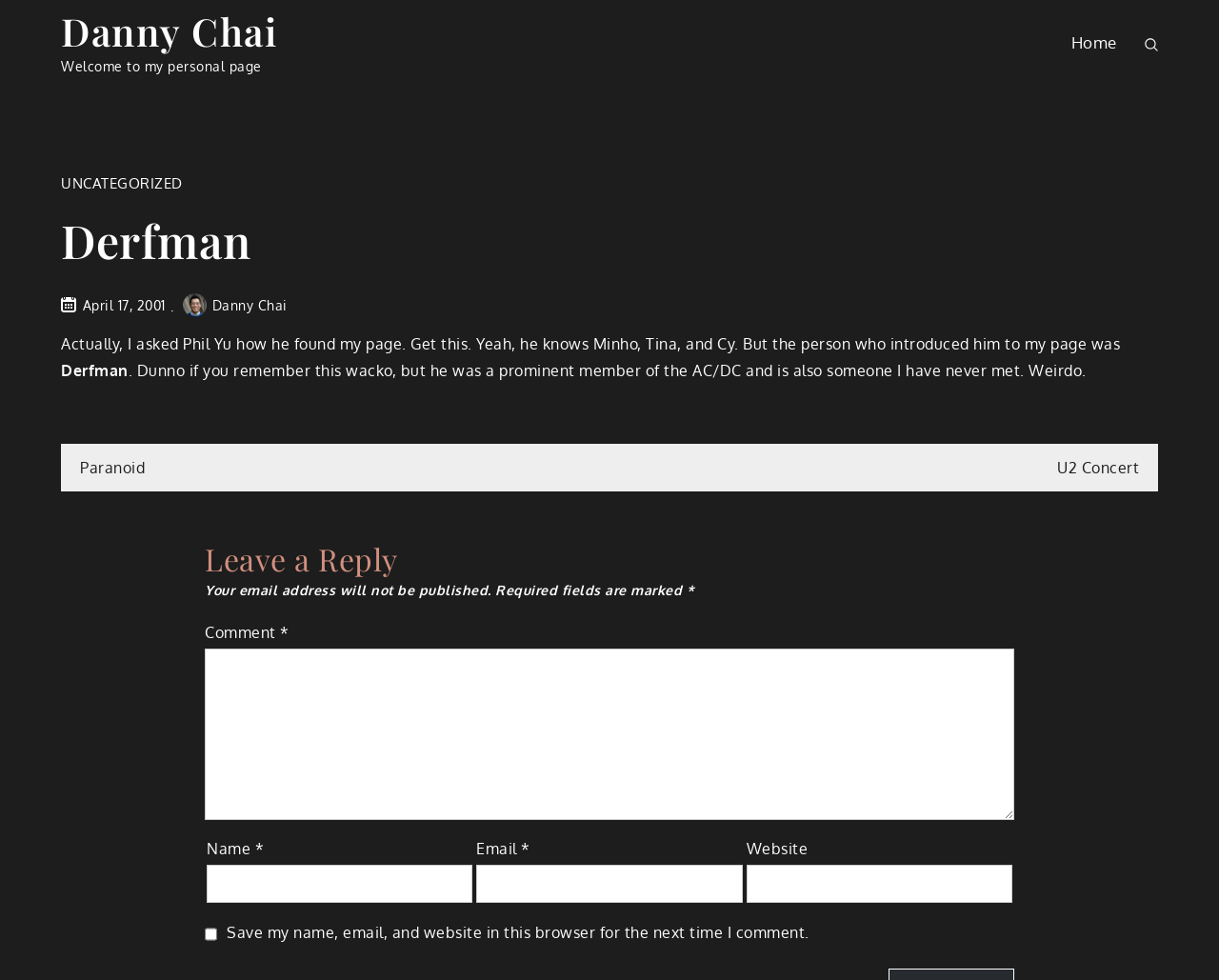Respond with a single word or phrase for the following question: 
What is the date of the post?

April 17, 2001